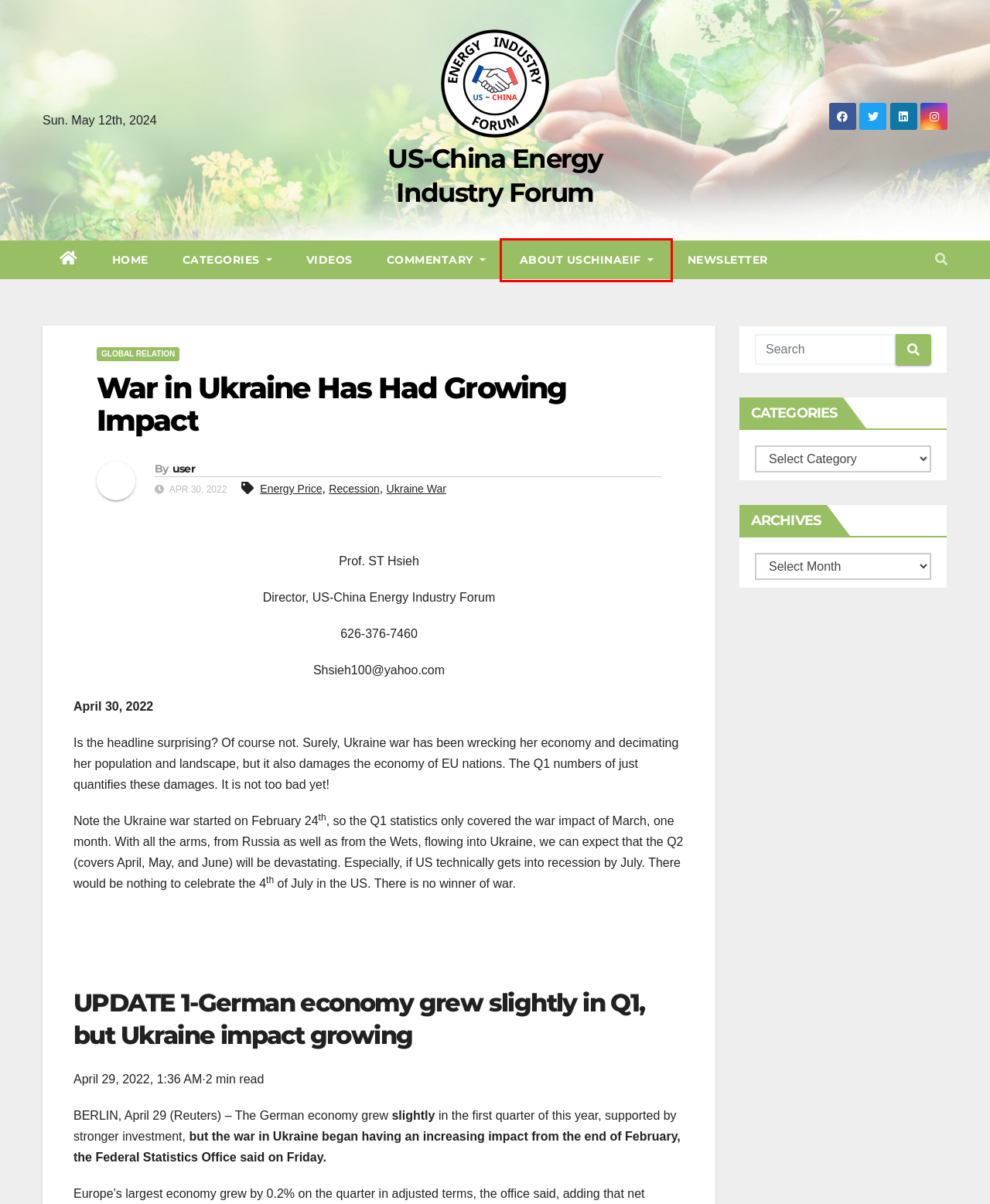Review the webpage screenshot provided, noting the red bounding box around a UI element. Choose the description that best matches the new webpage after clicking the element within the bounding box. The following are the options:
A. Comments for US-China Energy Industry Forum
B. About uschinaeif - US-China Energy Industry Forum
C. Categories - US-China Energy Industry Forum
D. Contact us - US-China Energy Industry Forum
E. Newsletter - US-China Energy Industry Forum
F. Premium & Free WordPress Themes | ThemeAnsar
G. Ukraine War - US-China Energy Industry Forum
H. user - US-China Energy Industry Forum

B